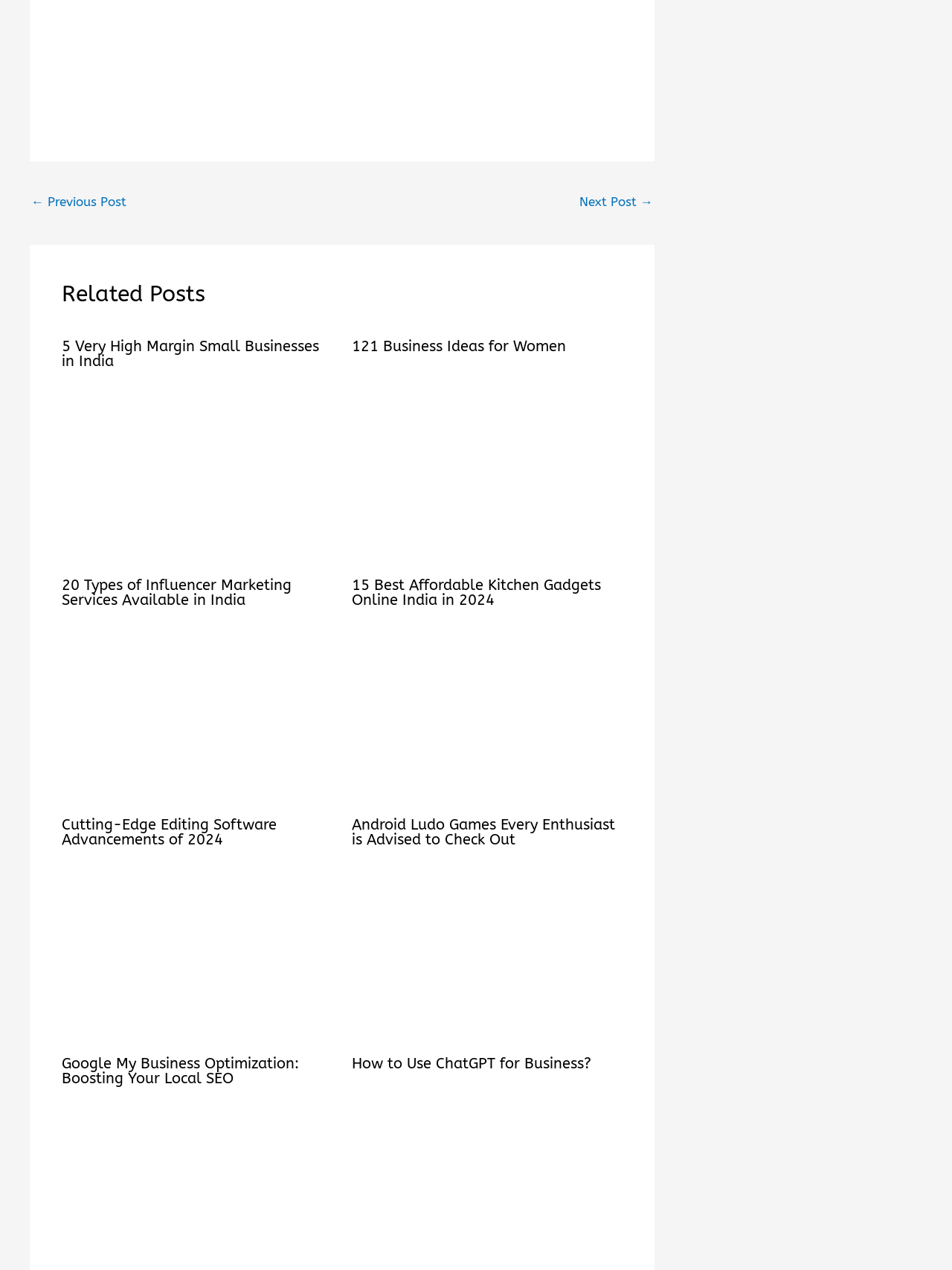Find the bounding box coordinates for the area you need to click to carry out the instruction: "Read more about '5 Very High Margin Small Businesses in India'". The coordinates should be four float numbers between 0 and 1, indicated as [left, top, right, bottom].

[0.064, 0.354, 0.35, 0.366]